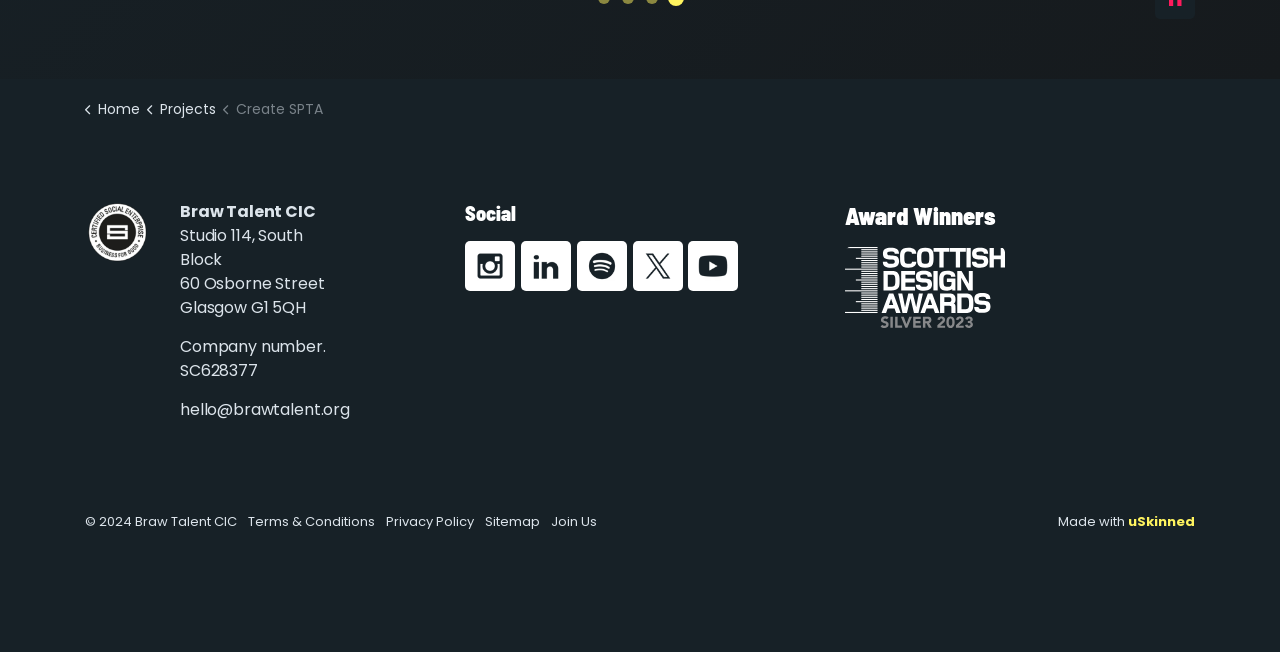Indicate the bounding box coordinates of the clickable region to achieve the following instruction: "View Terms & Conditions."

[0.194, 0.786, 0.293, 0.815]